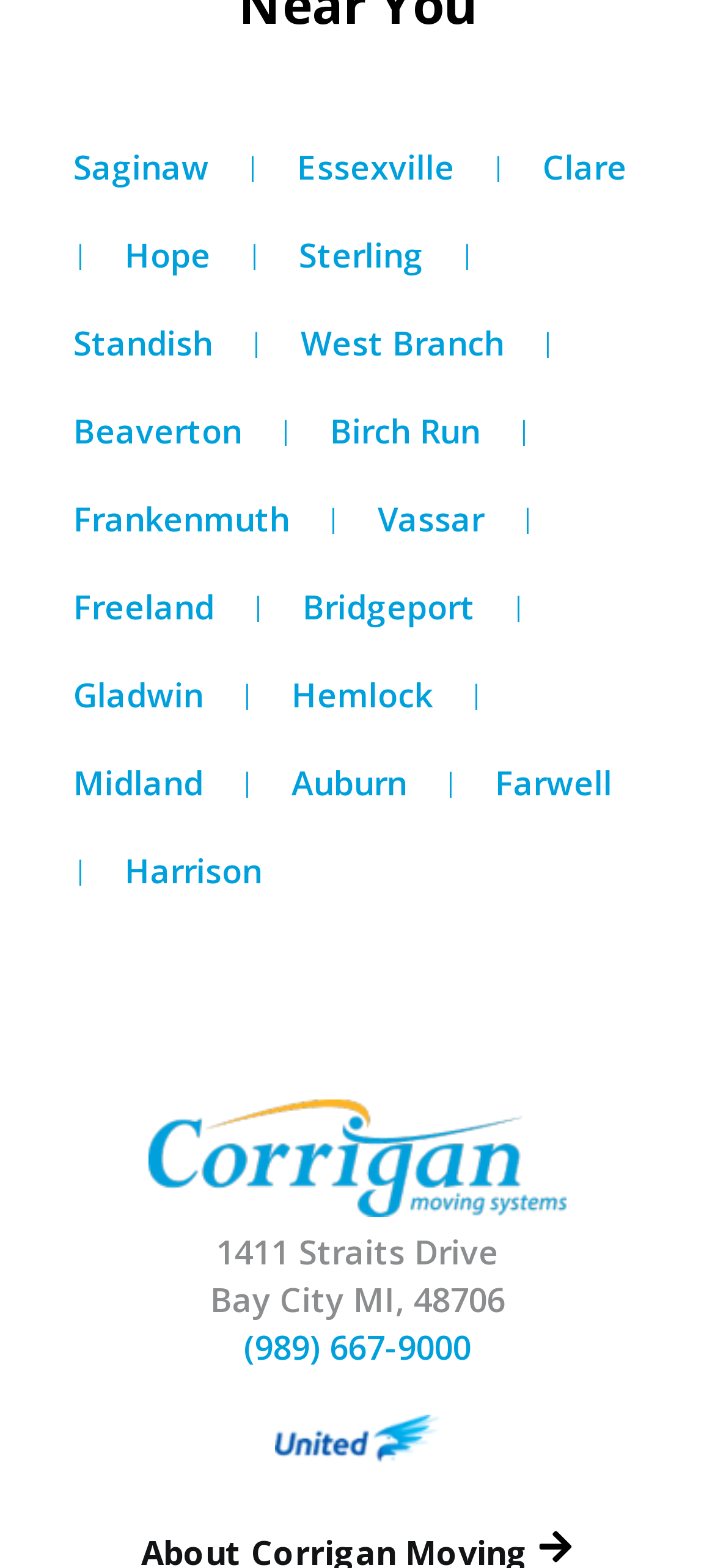What is the name of the moving company?
Based on the visual, give a brief answer using one word or a short phrase.

Corrigan Moving